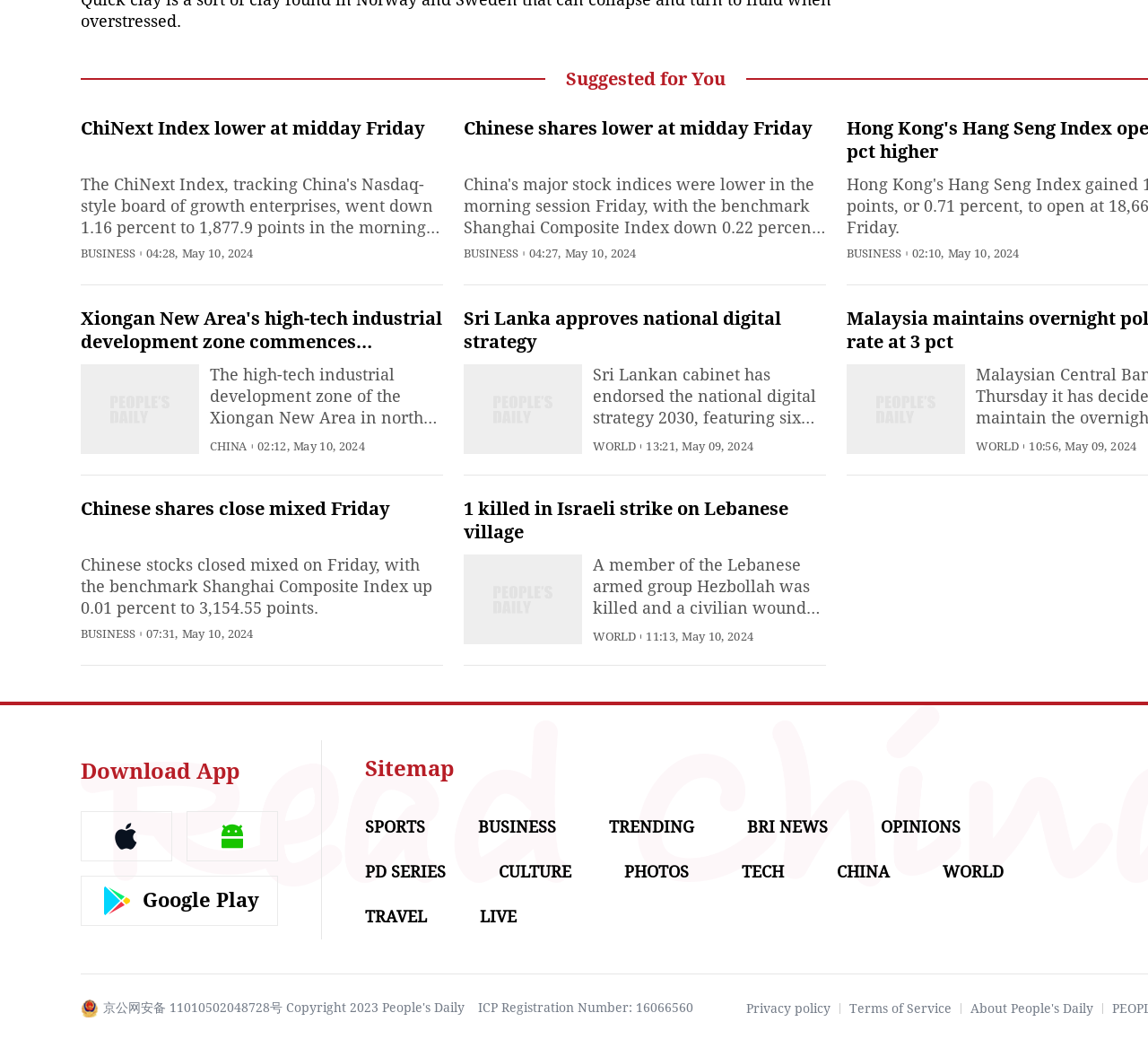Give a short answer using one word or phrase for the question:
What is the timestamp of the third news article?

02:10, May 10, 2024